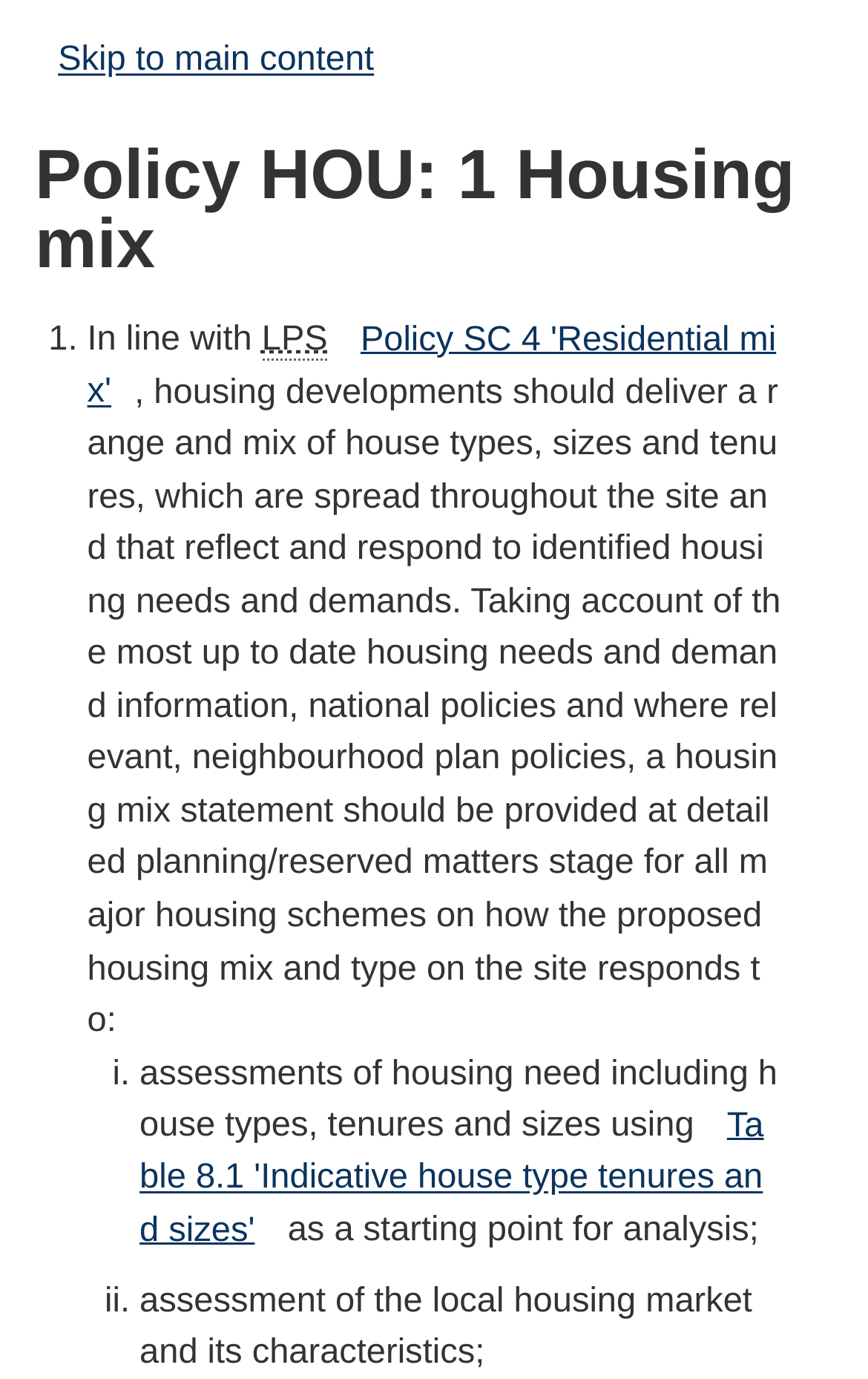What is Table 8.1 about?
Answer the question with a single word or phrase derived from the image.

Indicative house type tenures and sizes